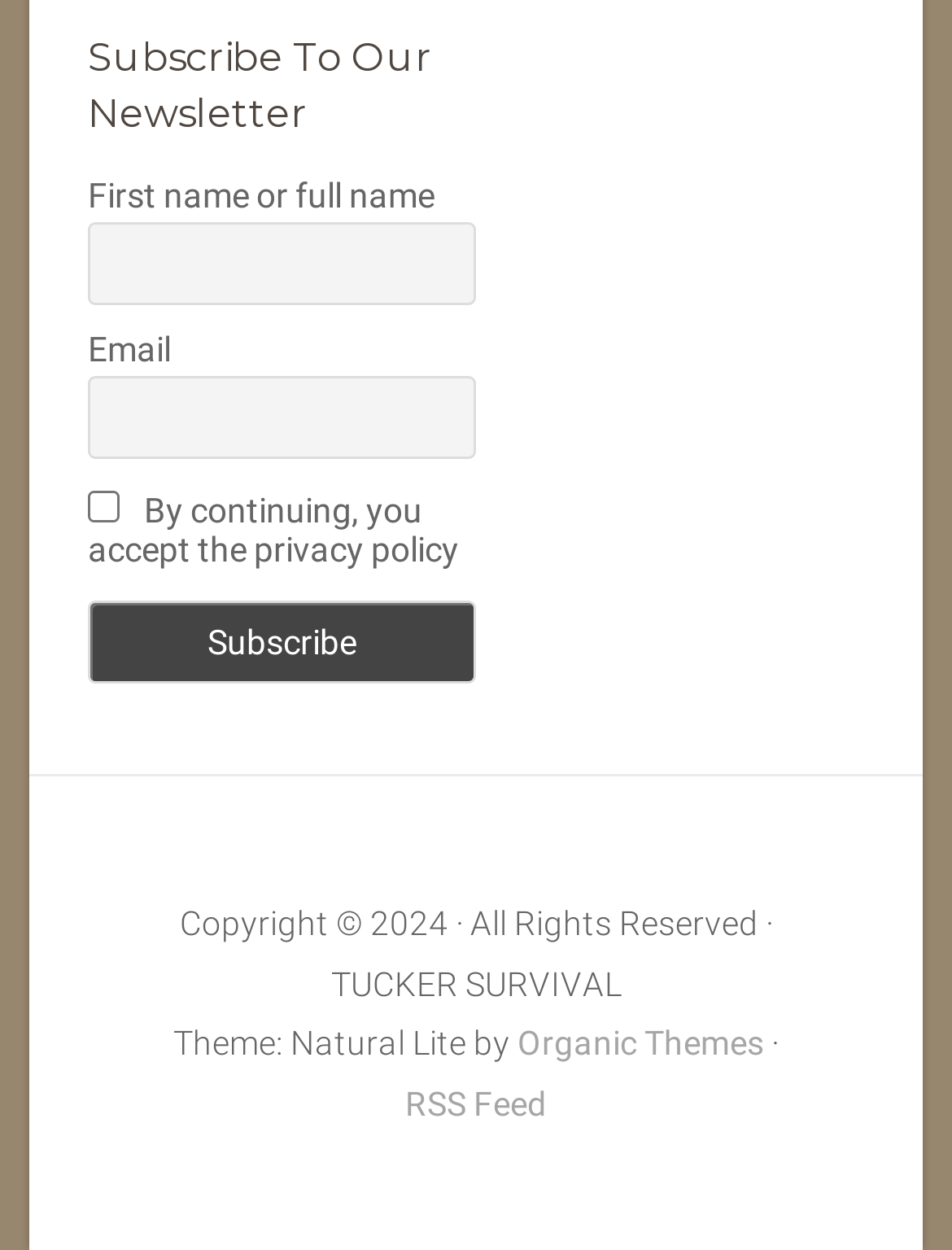Provide a one-word or one-phrase answer to the question:
What is the name of the theme used in this website?

Natural Lite